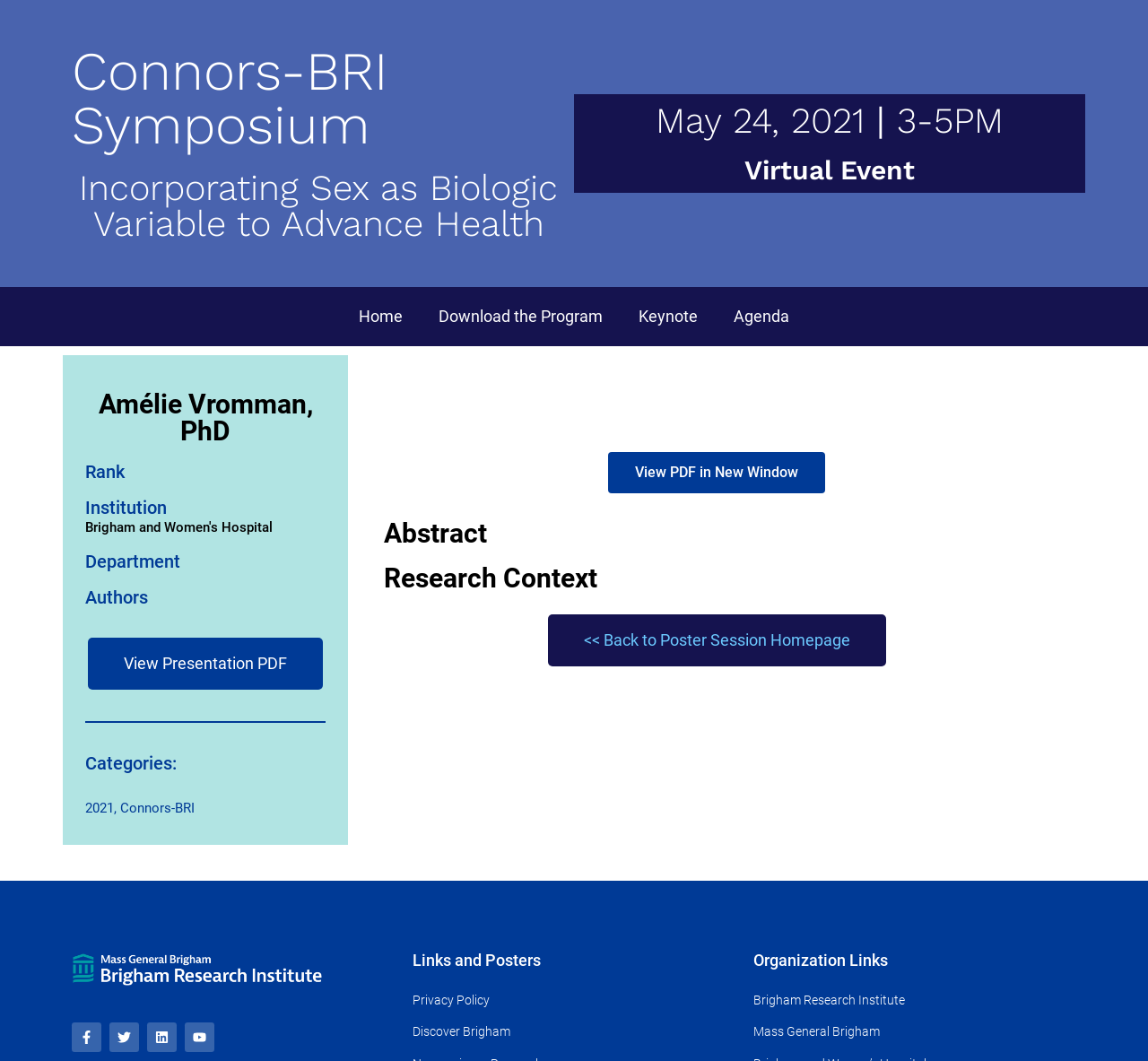What is the name of the research institution?
Based on the image, answer the question with as much detail as possible.

The research institution's name is mentioned in the link element 'Connors-BRI' located in the categories section, which suggests that the presenter is affiliated with this institution.